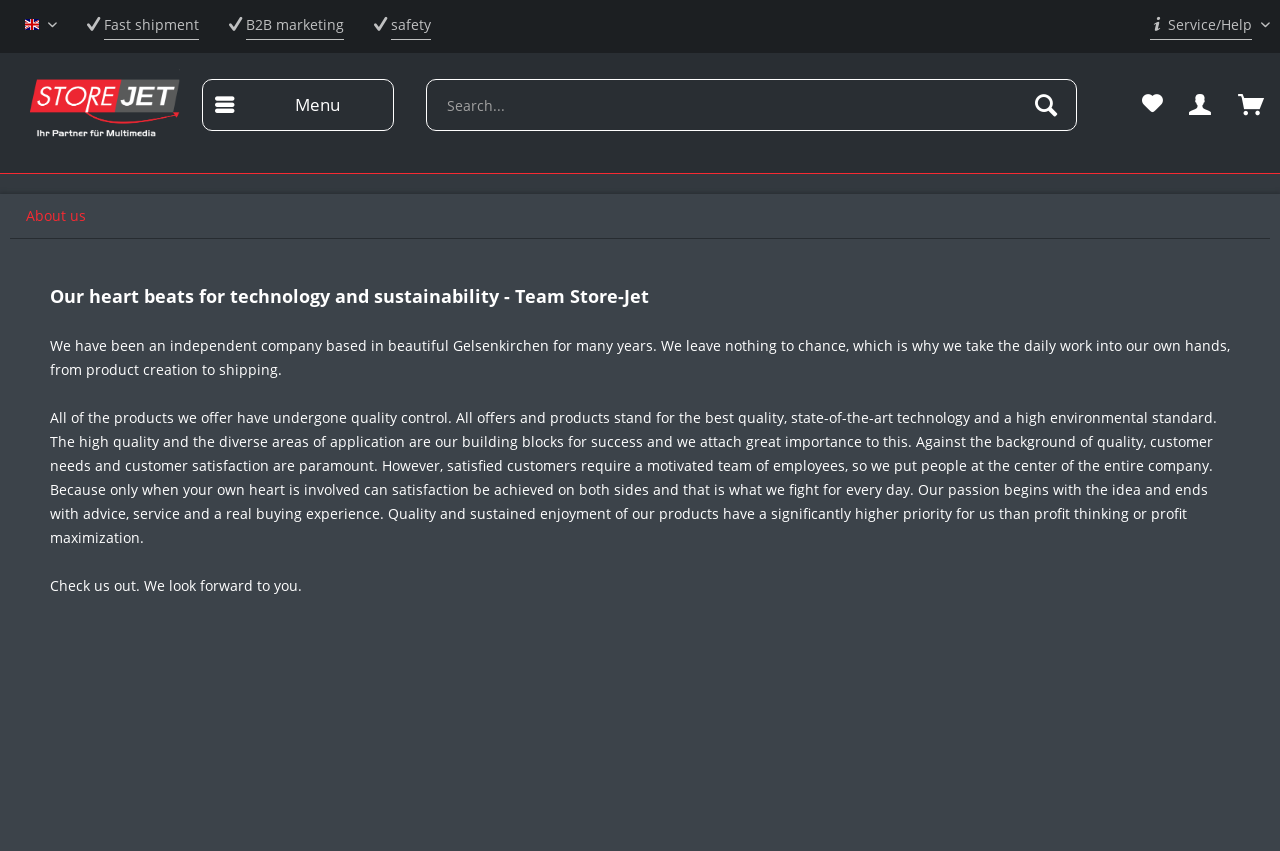Where is the company based?
Refer to the screenshot and respond with a concise word or phrase.

Gelsenkirchen